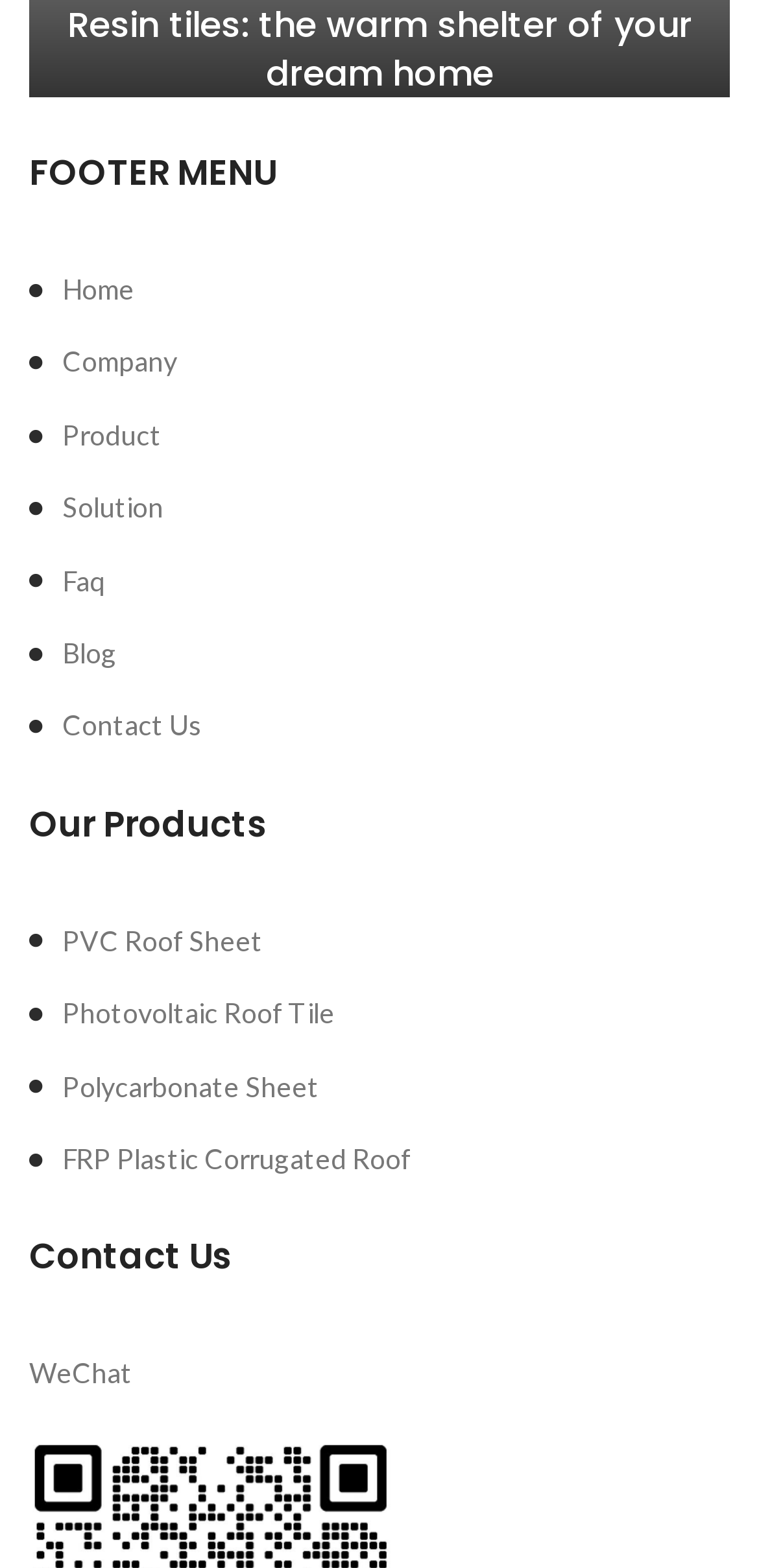Please pinpoint the bounding box coordinates for the region I should click to adhere to this instruction: "view company information".

[0.038, 0.218, 0.962, 0.245]